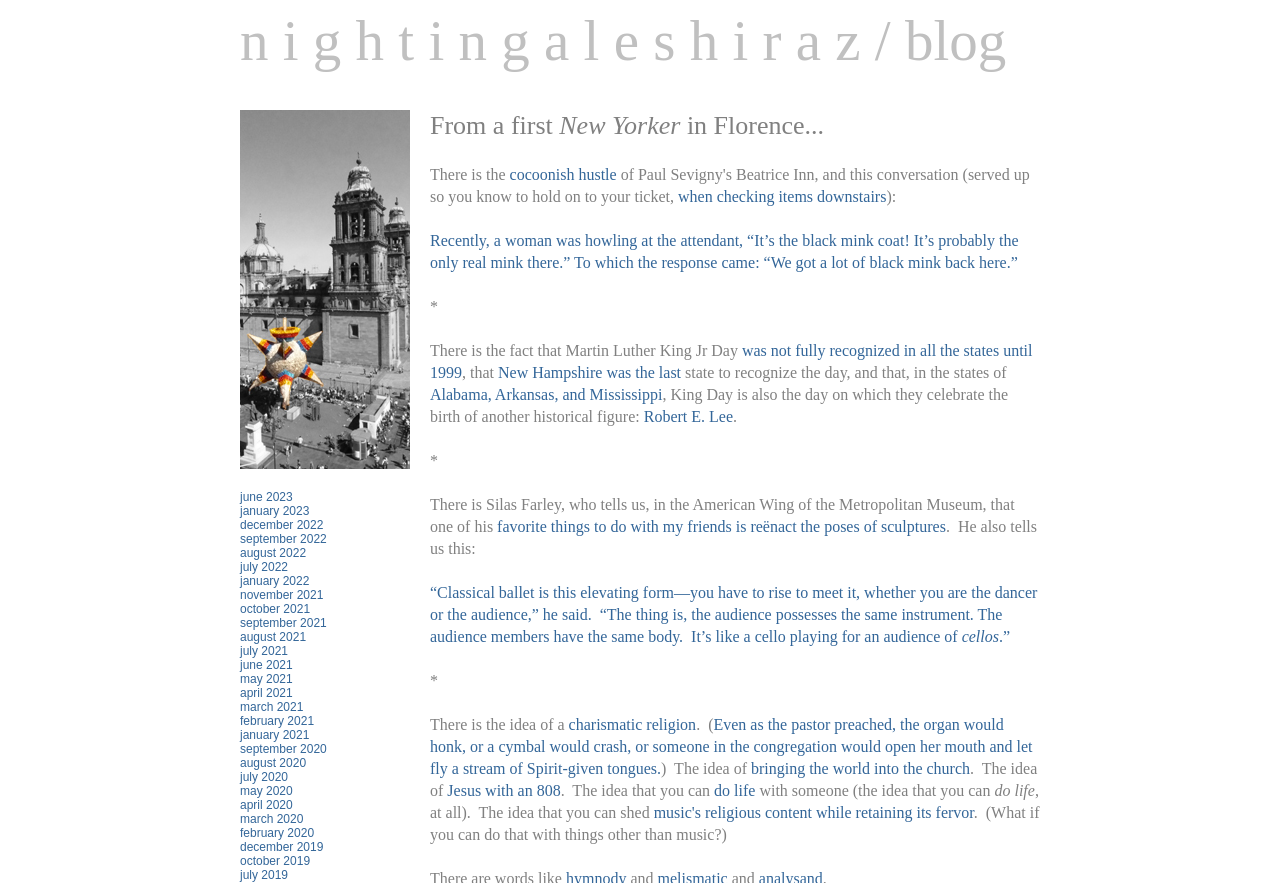Locate the UI element described by Robert E. Lee and provide its bounding box coordinates. Use the format (top-left x, top-left y, bottom-right x, bottom-right y) with all values as floating point numbers between 0 and 1.

[0.503, 0.462, 0.573, 0.481]